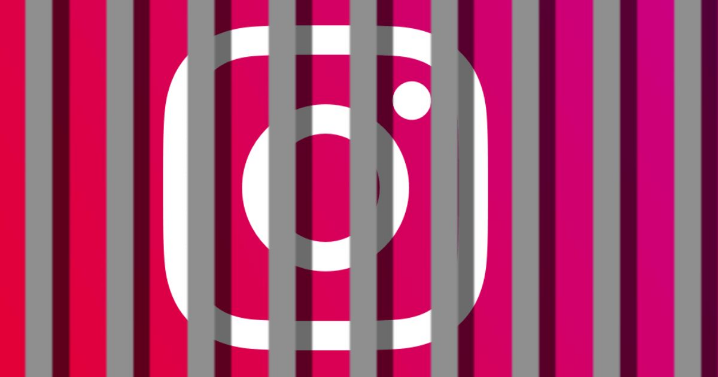Illustrate the image with a detailed caption.

The image creatively depicts the concept of "Instagram Jail" through a stylized representation of the Instagram logo encased in vertical bars, suggesting confinement. The background features a vibrant pink gradient that enhances the depiction, contrasting with the white logo at its center. This visual metaphor captures the essence of being restricted or limited on the Instagram platform, a state users may find themselves in due to violations of community guidelines or terms of service. The artwork effectively conveys the tension between social media freedom and the potential for temporary account restrictions, inviting viewers to reflect on the implications of their online actions.